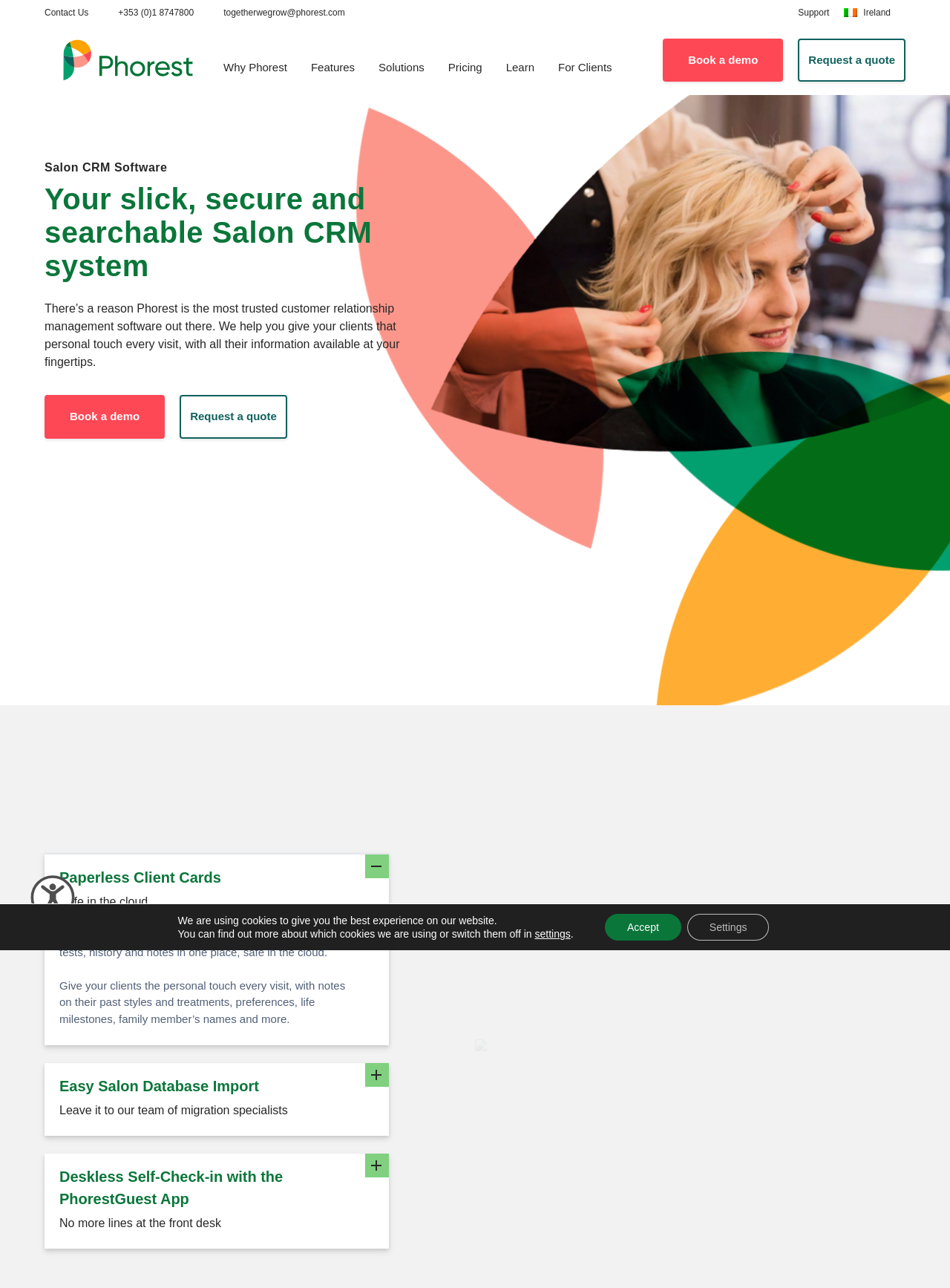Given the description of a UI element: "Support", identify the bounding box coordinates of the matching element in the webpage screenshot.

[0.84, 0.006, 0.873, 0.014]